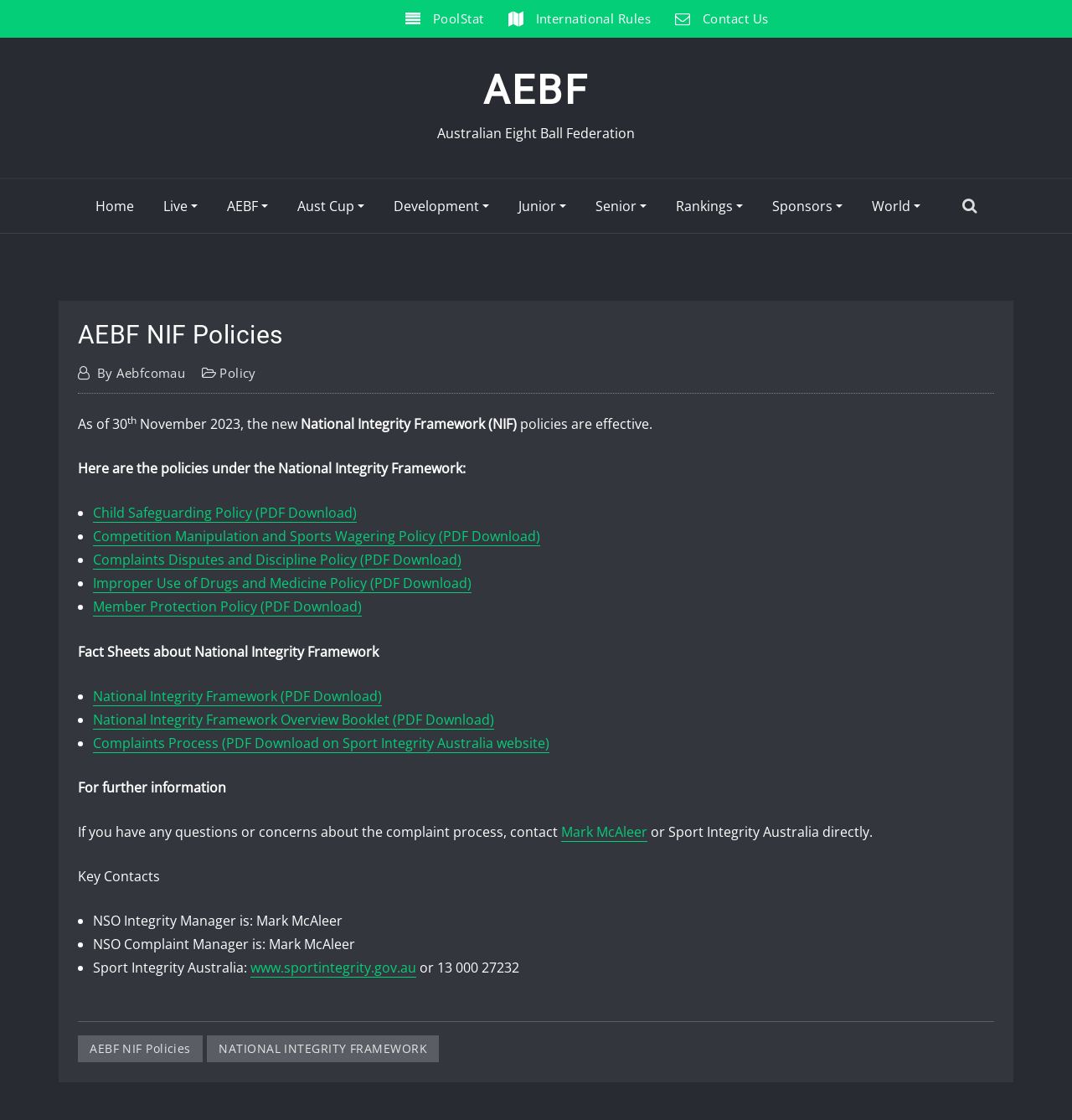When did the new National Integrity Framework policies become effective?
Please answer using one word or phrase, based on the screenshot.

30 November 2023